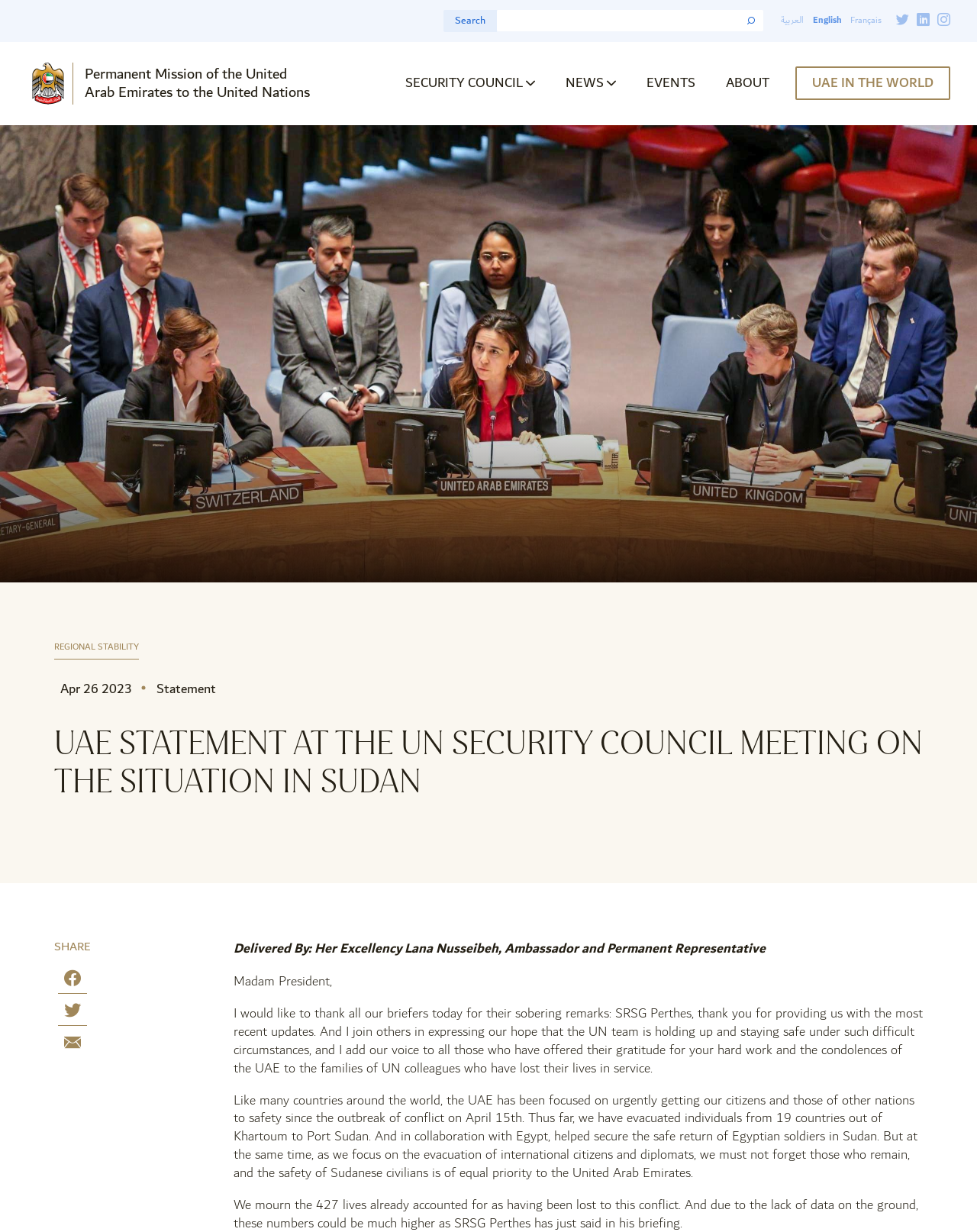Find the bounding box coordinates of the clickable element required to execute the following instruction: "Search for something". Provide the coordinates as four float numbers between 0 and 1, i.e., [left, top, right, bottom].

[0.454, 0.008, 0.509, 0.026]